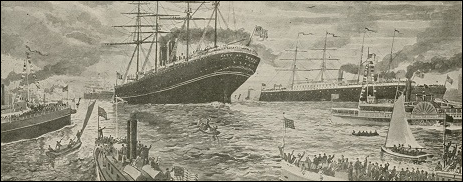Give a concise answer using only one word or phrase for this question:
What are people doing in the foreground?

Engaged in various activities